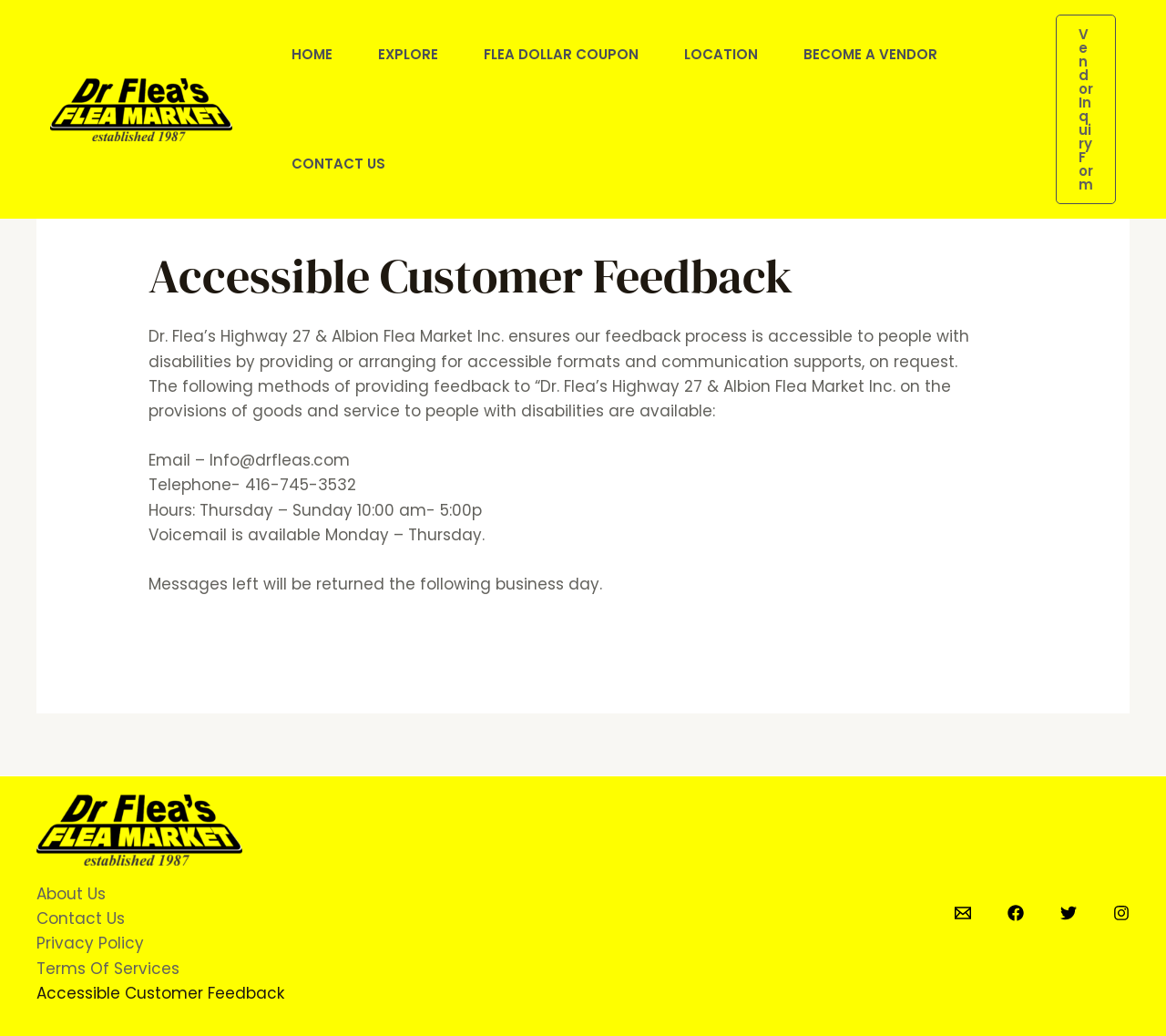Kindly respond to the following question with a single word or a brief phrase: 
How can I contact Dr. Flea’s Highway 27 & Albion Flea Market?

Email or Telephone